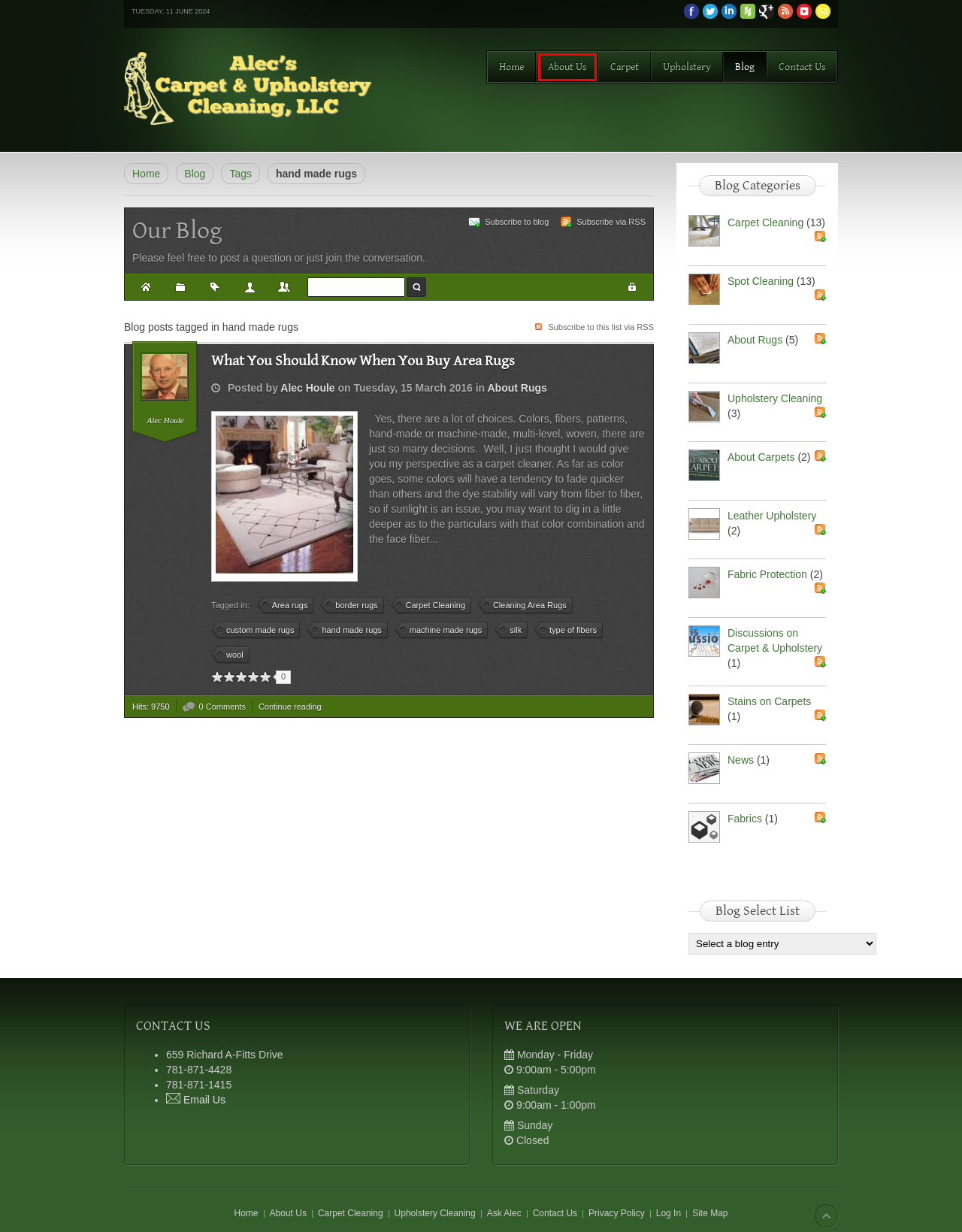Examine the screenshot of a webpage featuring a red bounding box and identify the best matching webpage description for the new page that results from clicking the element within the box. Here are the options:
A. border rugs - Our Blog
B. machine made rugs - Our Blog
C. - Our Blog
D. wool - Our Blog
E. Area rugs - Our Blog
F. Alec's Carpet & Upholstery Cleaning, LLC Boston
G. custom made rugs - Our Blog
H. silk - Our Blog

C